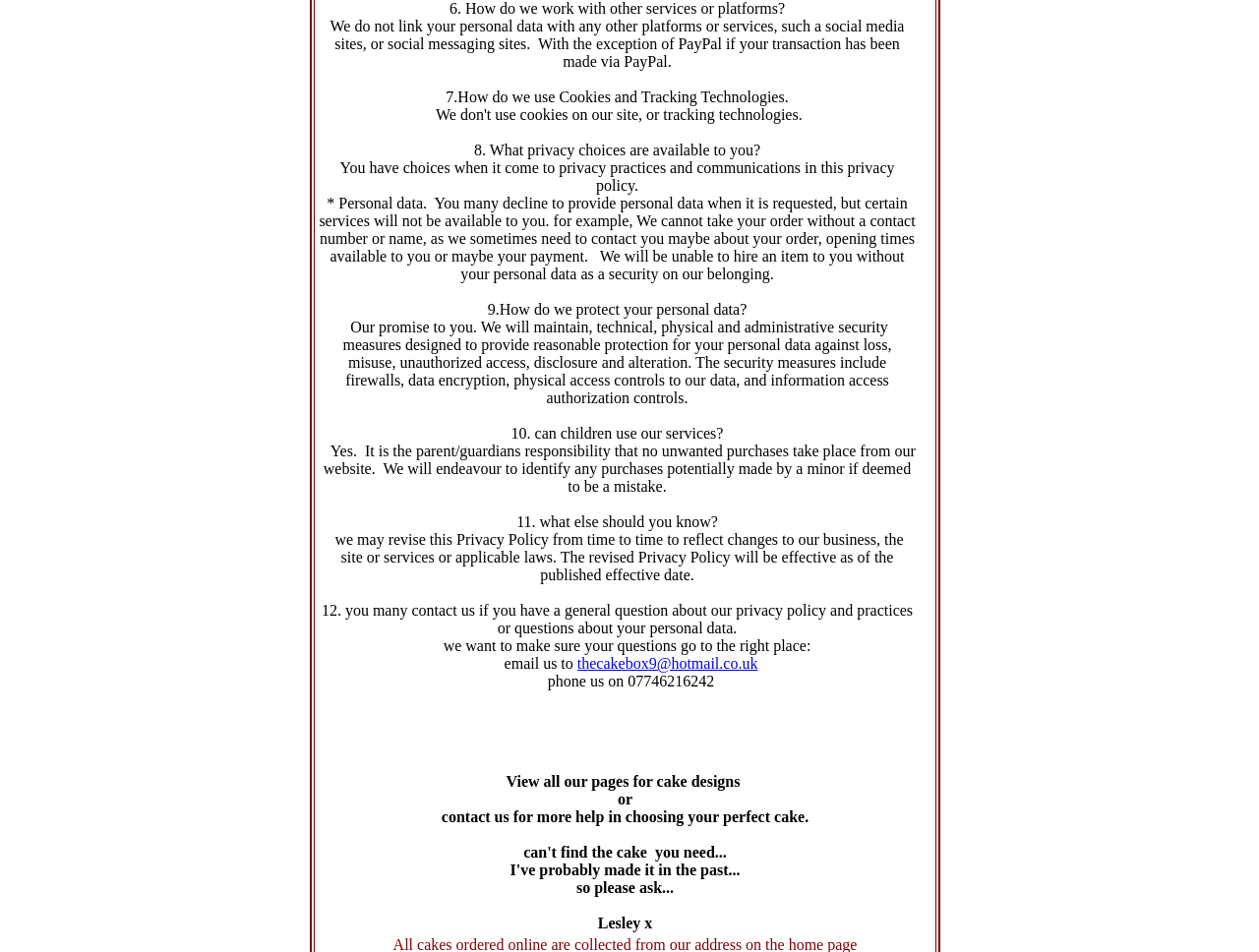Provide a short answer using a single word or phrase for the following question: 
What is the company's policy on linking personal data with other platforms?

They do not link